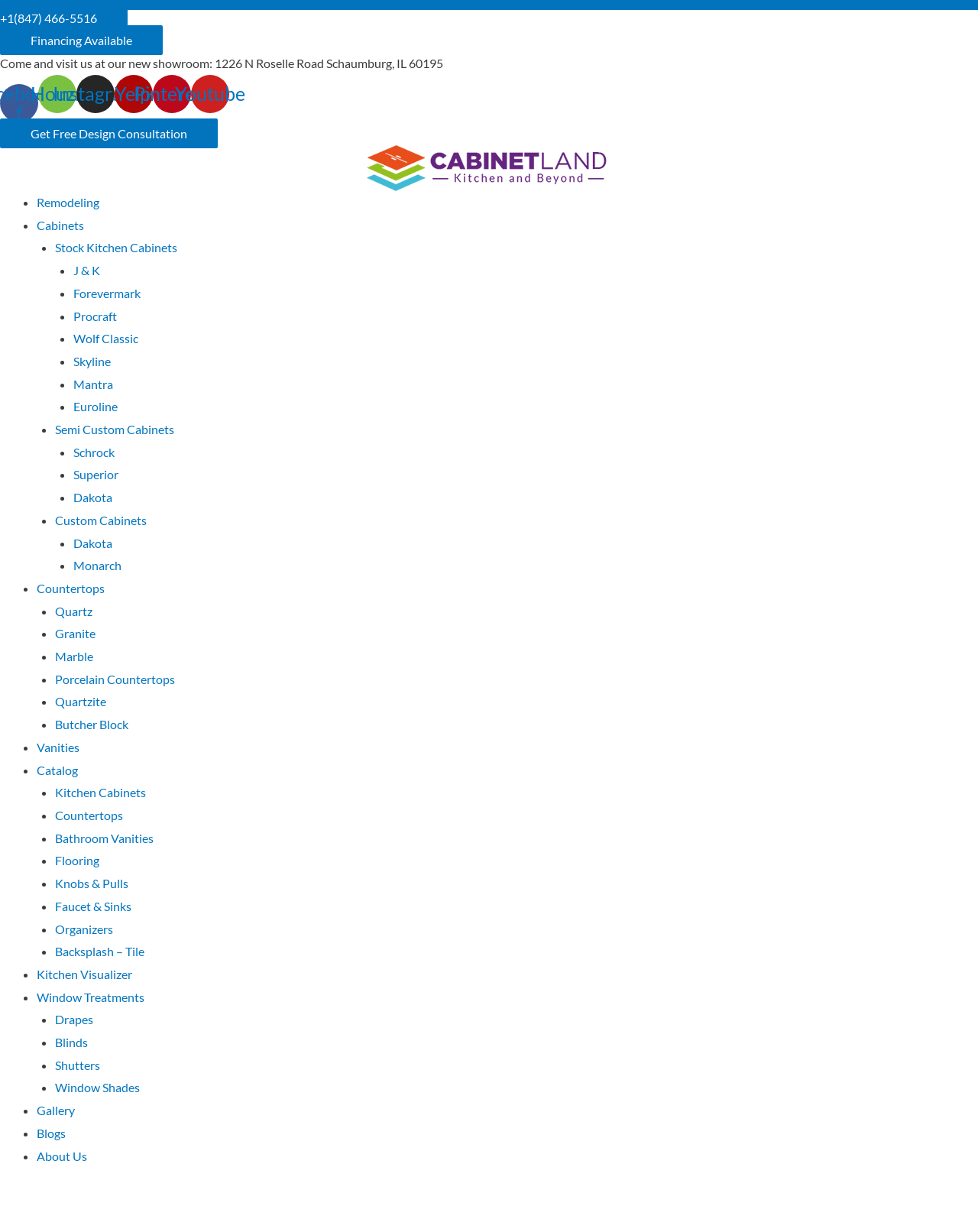Specify the bounding box coordinates of the element's region that should be clicked to achieve the following instruction: "Check out the quartz countertops". The bounding box coordinates consist of four float numbers between 0 and 1, in the format [left, top, right, bottom].

[0.056, 0.49, 0.095, 0.502]